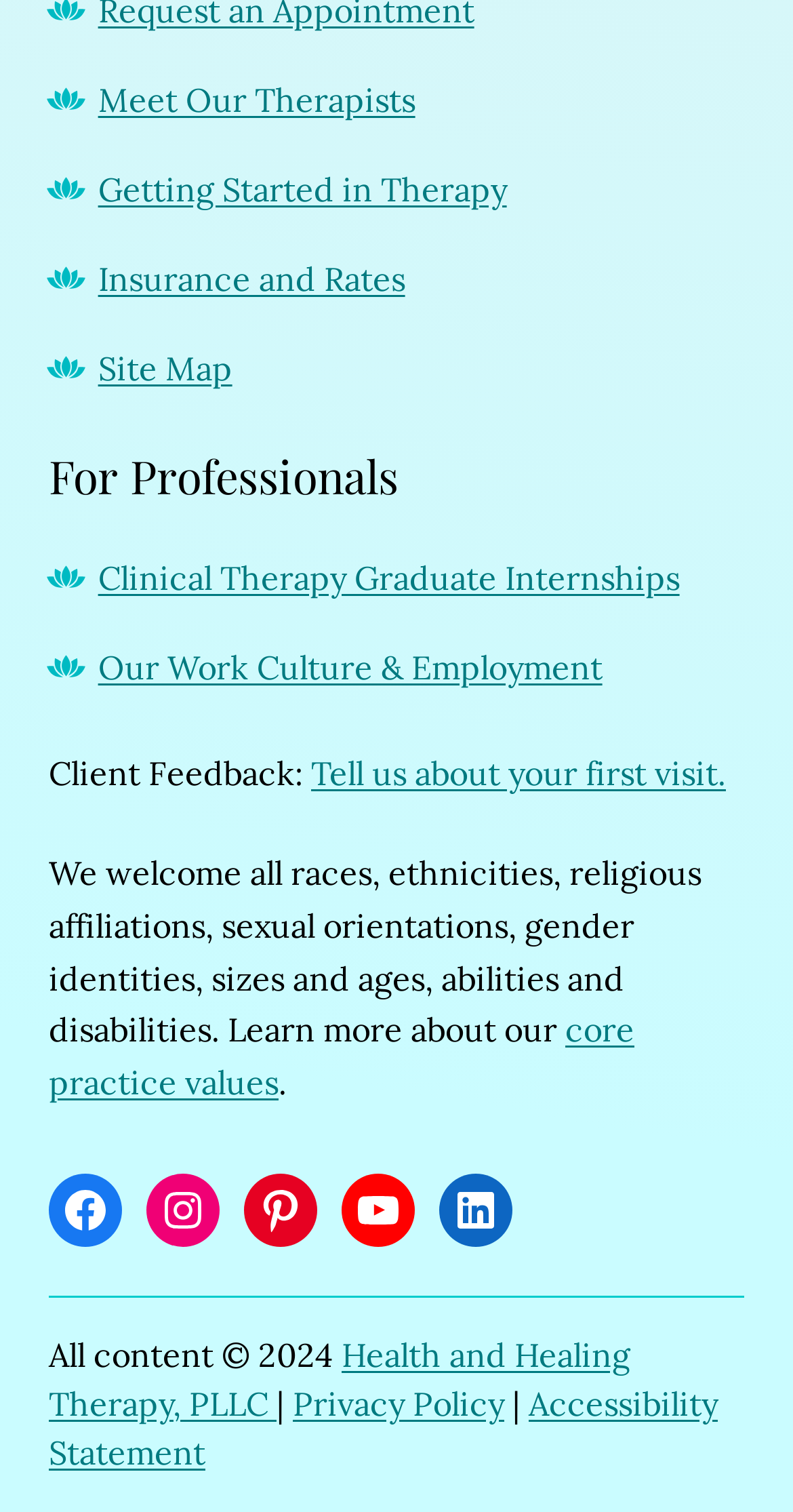Answer the question below in one word or phrase:
What is the name of the page that lists all the website's pages?

Site Map